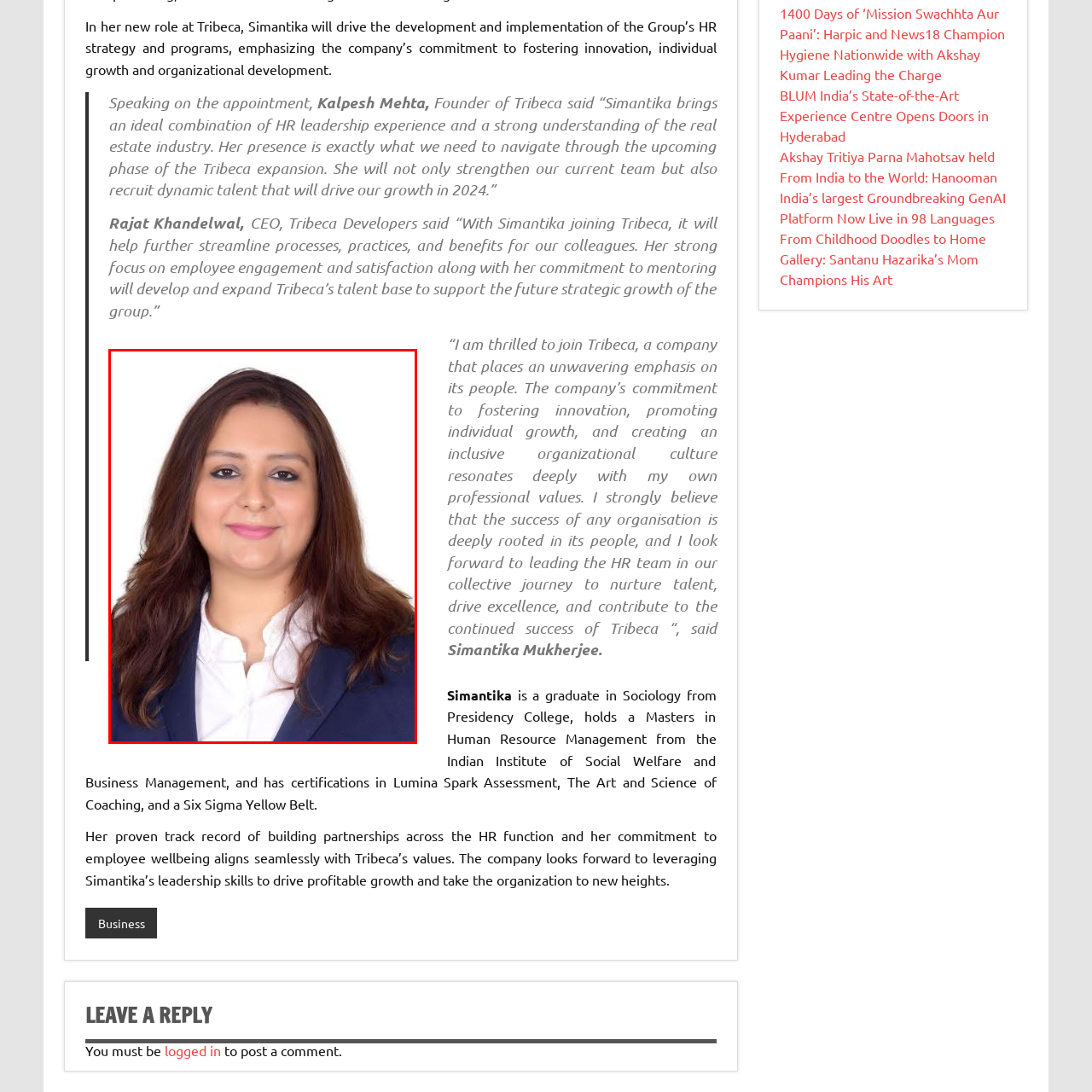Please examine the image highlighted by the red boundary and provide a comprehensive response to the following question based on the visual content: 
Who praised Simantika Mukherjee's HR leadership experience?

According to the caption, Kalpesh Mehta, the Founder of Tribeca, praised Simantika Mukherjee's HR leadership experience and understanding of the real estate sector as essential for navigating the company's upcoming phase of expansion.